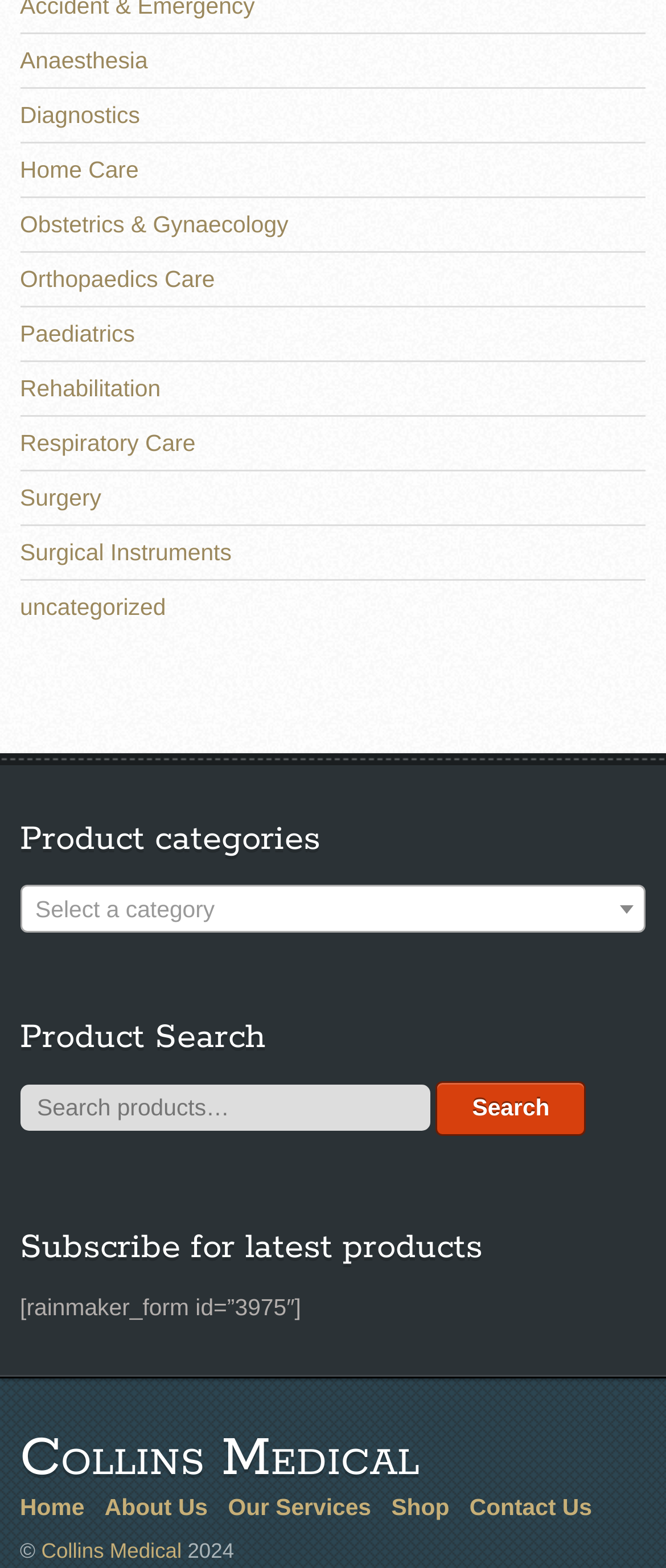Pinpoint the bounding box coordinates of the element to be clicked to execute the instruction: "Select a product category".

[0.03, 0.564, 0.97, 0.594]